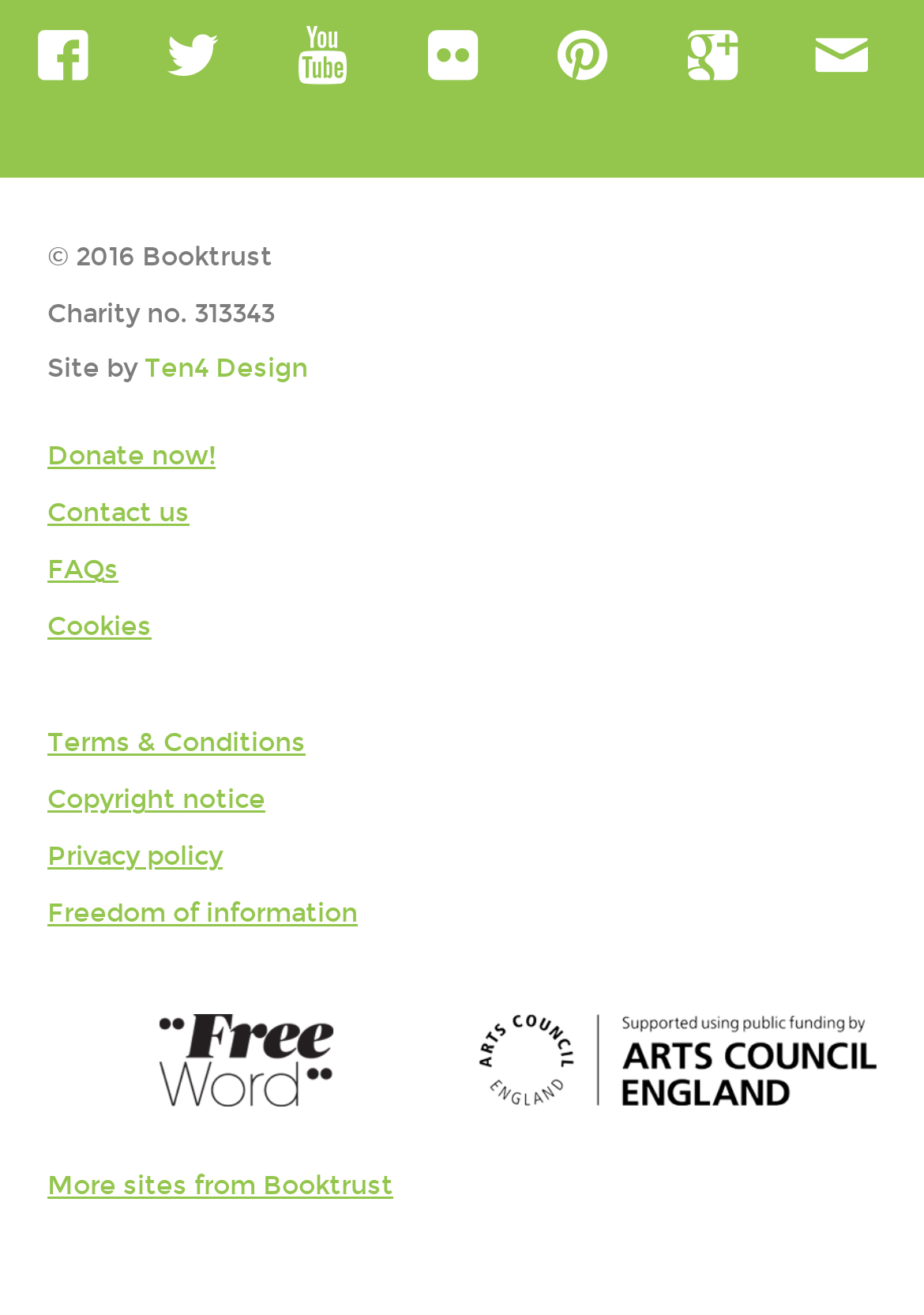Please provide a one-word or short phrase answer to the question:
What can be done on this webpage?

Donate now